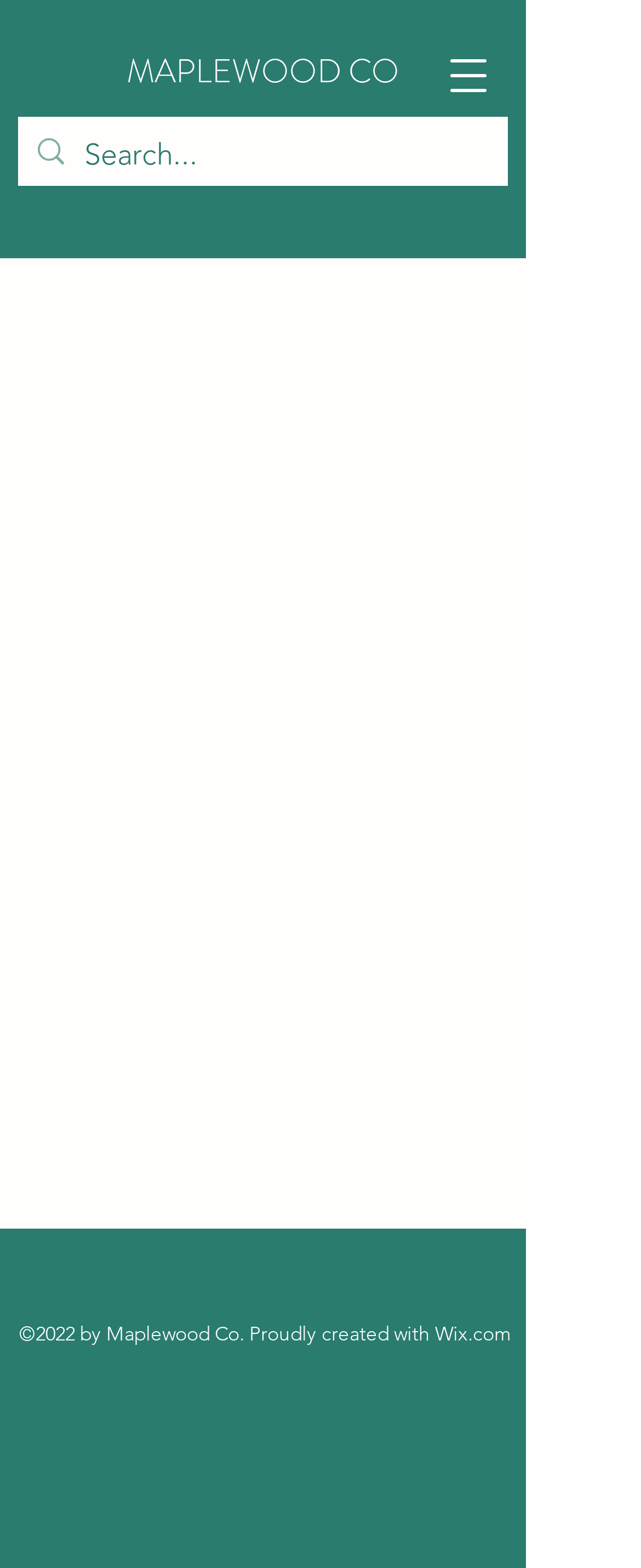What type of navigation menu is available?
Observe the image and answer the question with a one-word or short phrase response.

Open navigation menu